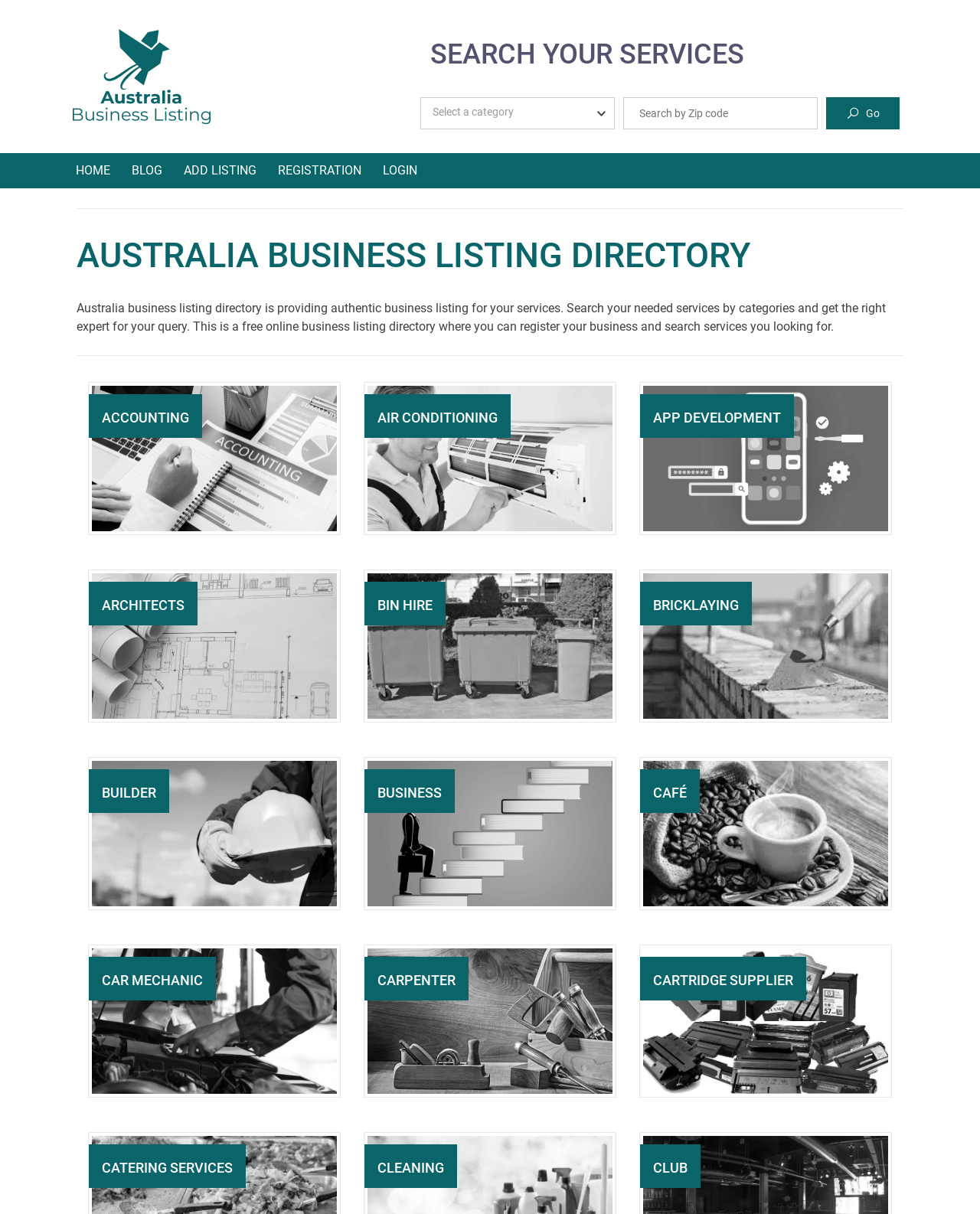Identify the bounding box coordinates for the UI element described as: "Business (184) listings". The coordinates should be provided as four floats between 0 and 1: [left, top, right, bottom].

[0.371, 0.624, 0.629, 0.75]